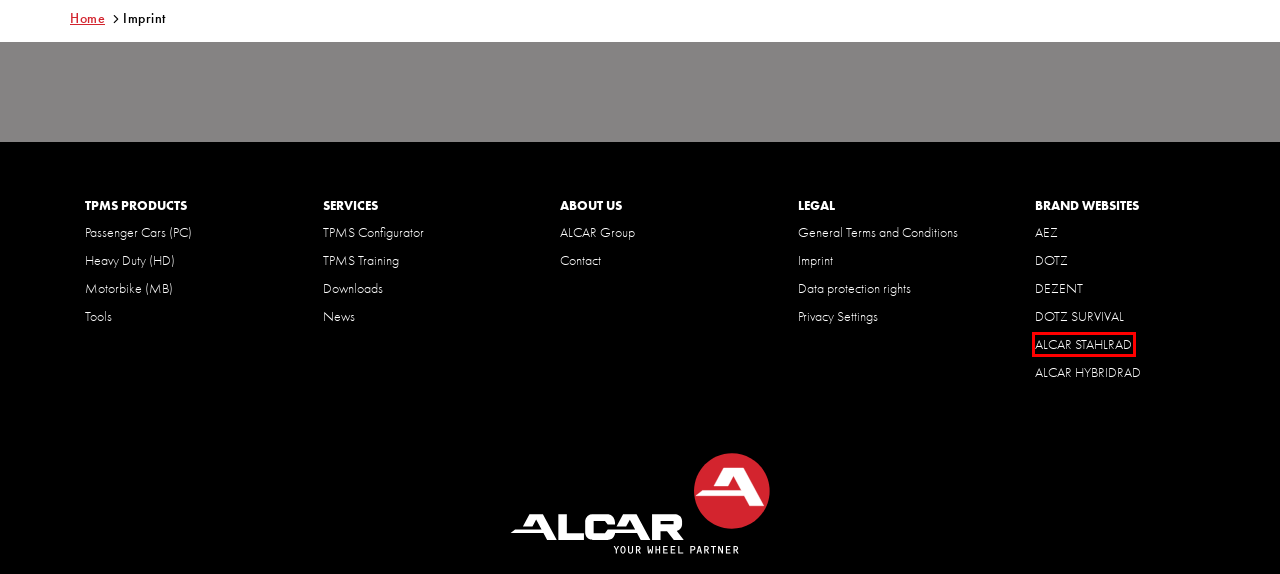Consider the screenshot of a webpage with a red bounding box around an element. Select the webpage description that best corresponds to the new page after clicking the element inside the red bounding box. Here are the candidates:
A. ALCAR STAHLRAD - steel wheels rims
B. RIS Informationsangebote
C. Usercentrics Consent Management Platform for Web
D. kraftwerk | Agentur für neue Kommunikation
E. DEZENT Leichtmetallräder - Alloy wheels for every situation
F. Alloy rims in top quality - DOTZ Wheels
G. High-quality steel & alloy rims - DOTZ 4x4
H. ALCAR HOLDING GMBH

A